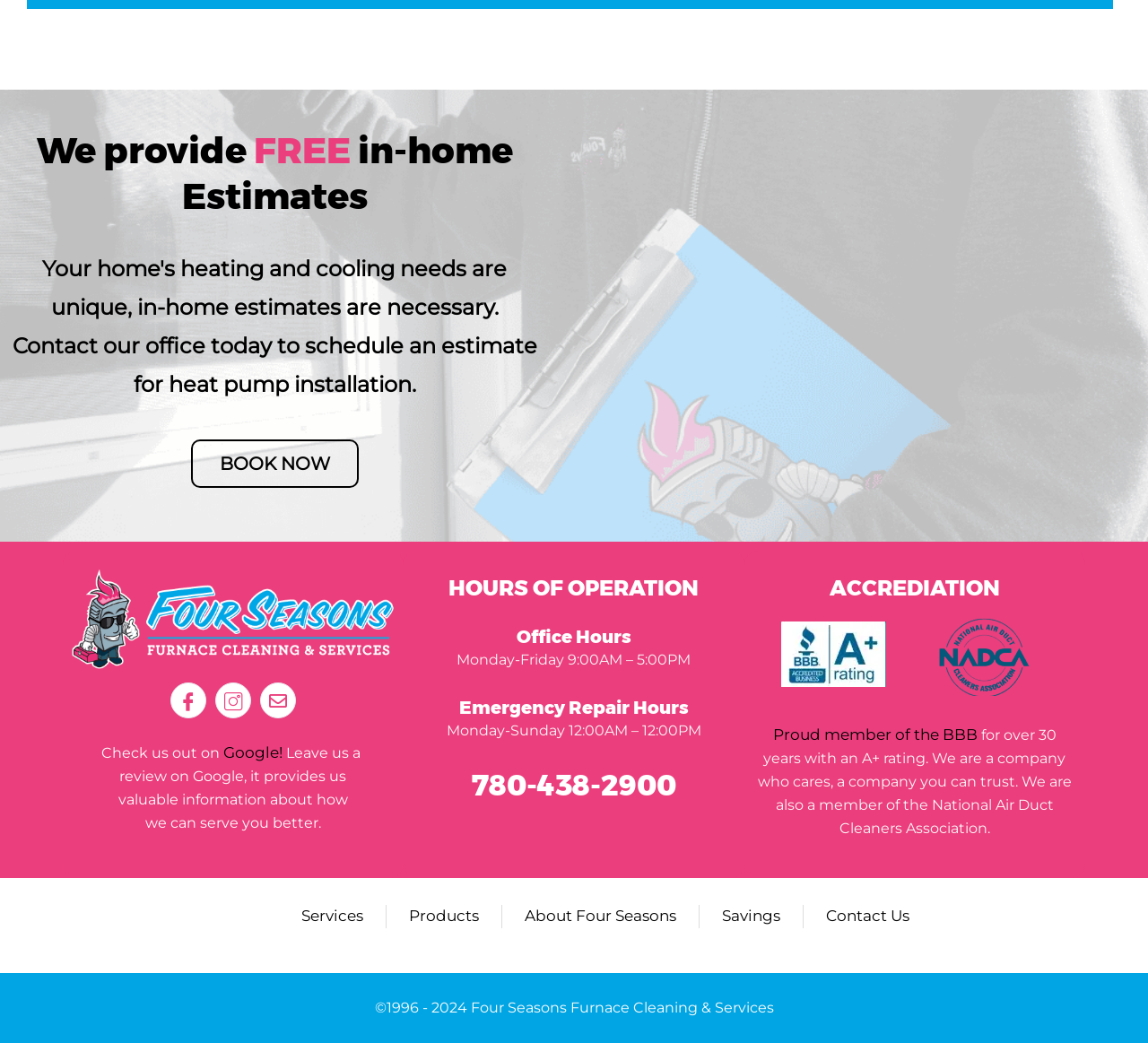Locate the bounding box coordinates of the element's region that should be clicked to carry out the following instruction: "Book an in-home estimate". The coordinates need to be four float numbers between 0 and 1, i.e., [left, top, right, bottom].

[0.166, 0.421, 0.312, 0.468]